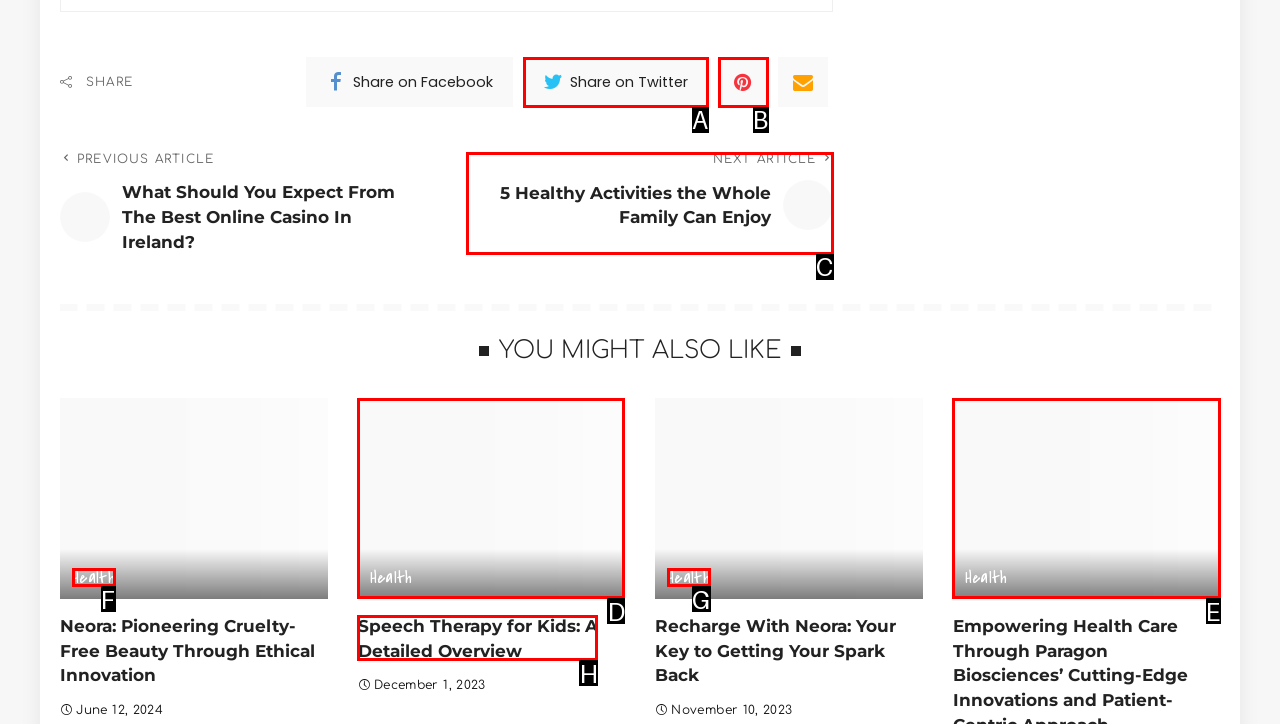Select the appropriate HTML element that needs to be clicked to execute the following task: Read Speech Therapy for Kids article. Respond with the letter of the option.

D